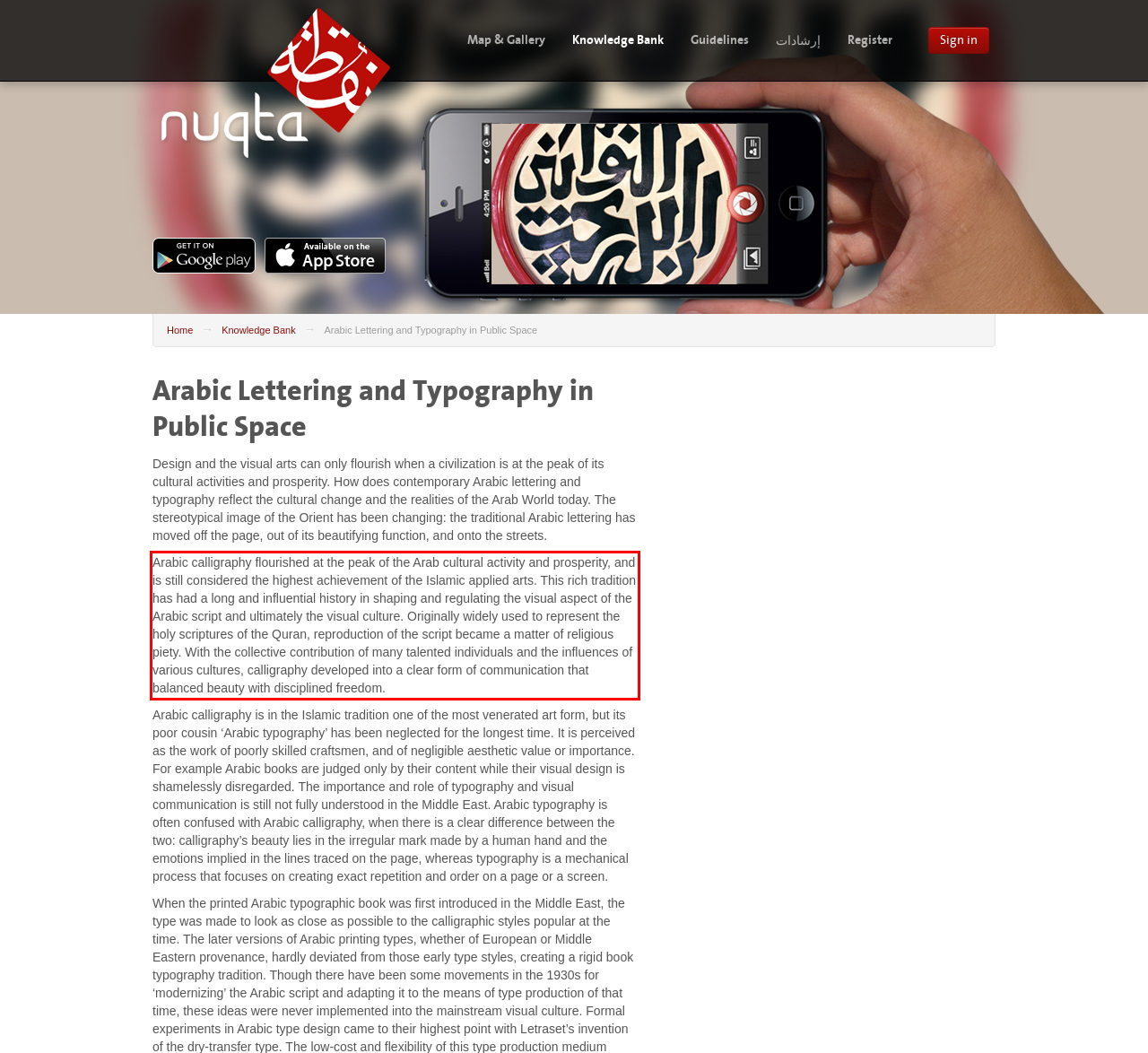Please look at the webpage screenshot and extract the text enclosed by the red bounding box.

Arabic calligraphy flourished at the peak of the Arab cultural activity and prosperity, and is still considered the highest achievement of the Islamic applied arts. This rich tradition has had a long and influential history in shaping and regulating the visual aspect of the Arabic script and ultimately the visual culture. Originally widely used to represent the holy scriptures of the Quran, reproduction of the script became a matter of religious piety. With the collective contribution of many talented individuals and the influences of various cultures, calligraphy developed into a clear form of communication that balanced beauty with disciplined freedom.